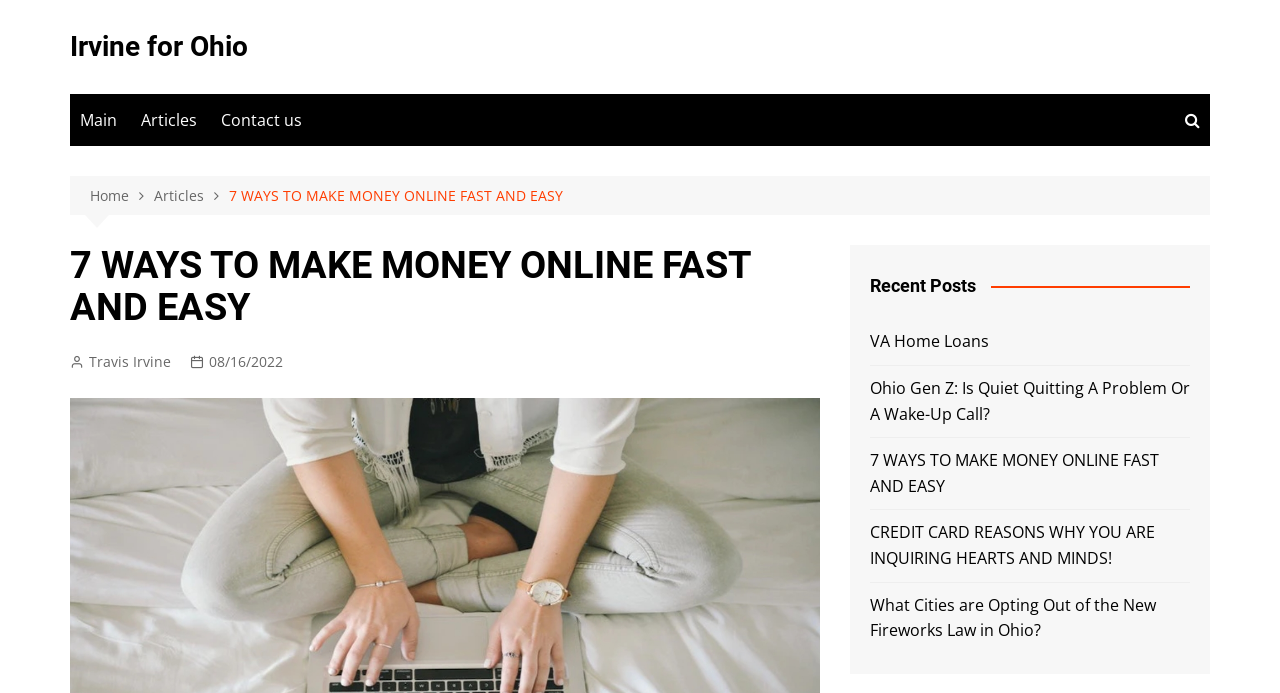Determine the bounding box coordinates of the target area to click to execute the following instruction: "check recent posts."

[0.68, 0.397, 0.93, 0.428]